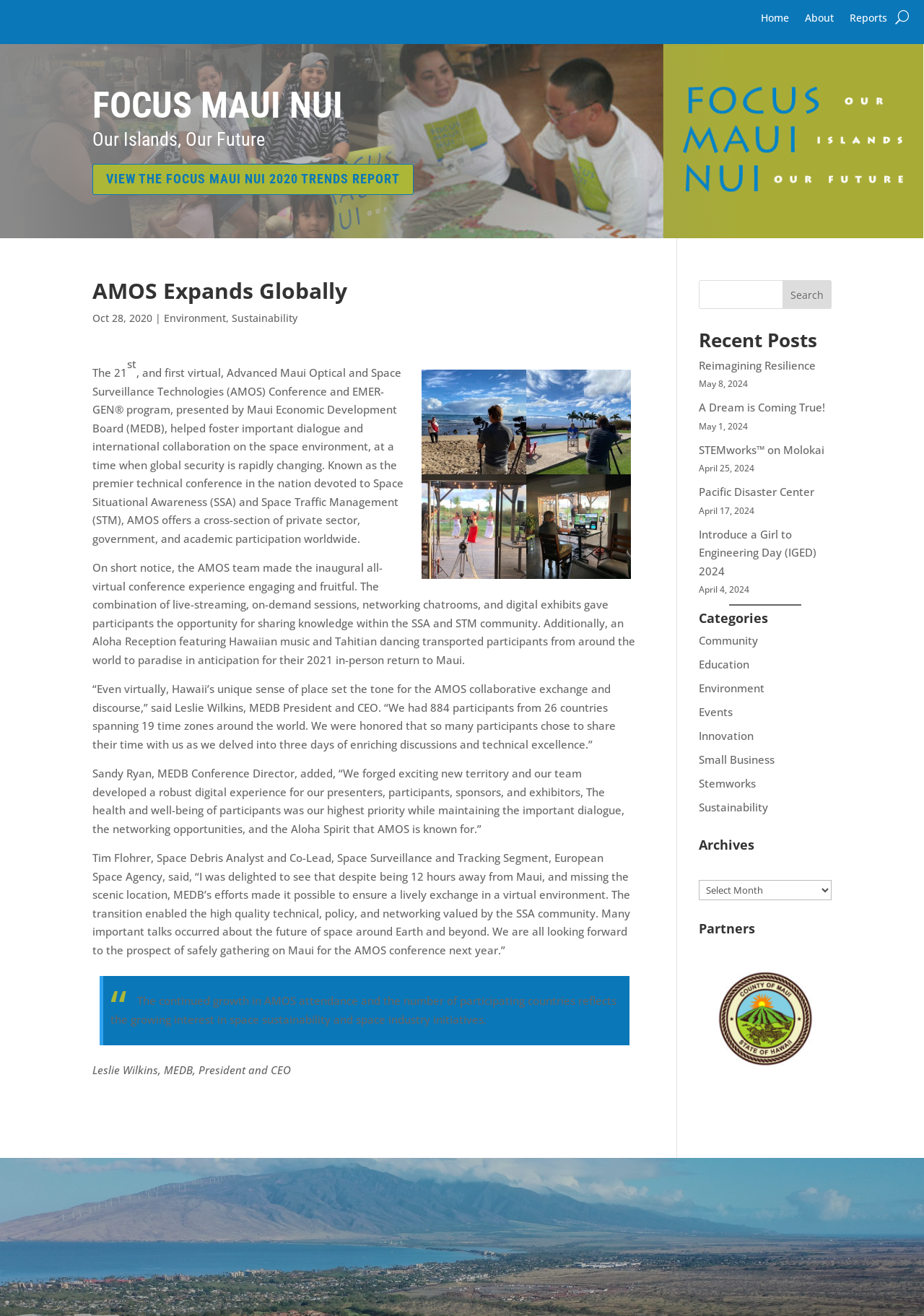Give the bounding box coordinates for the element described as: "A Dream is Coming True!".

[0.756, 0.304, 0.893, 0.315]